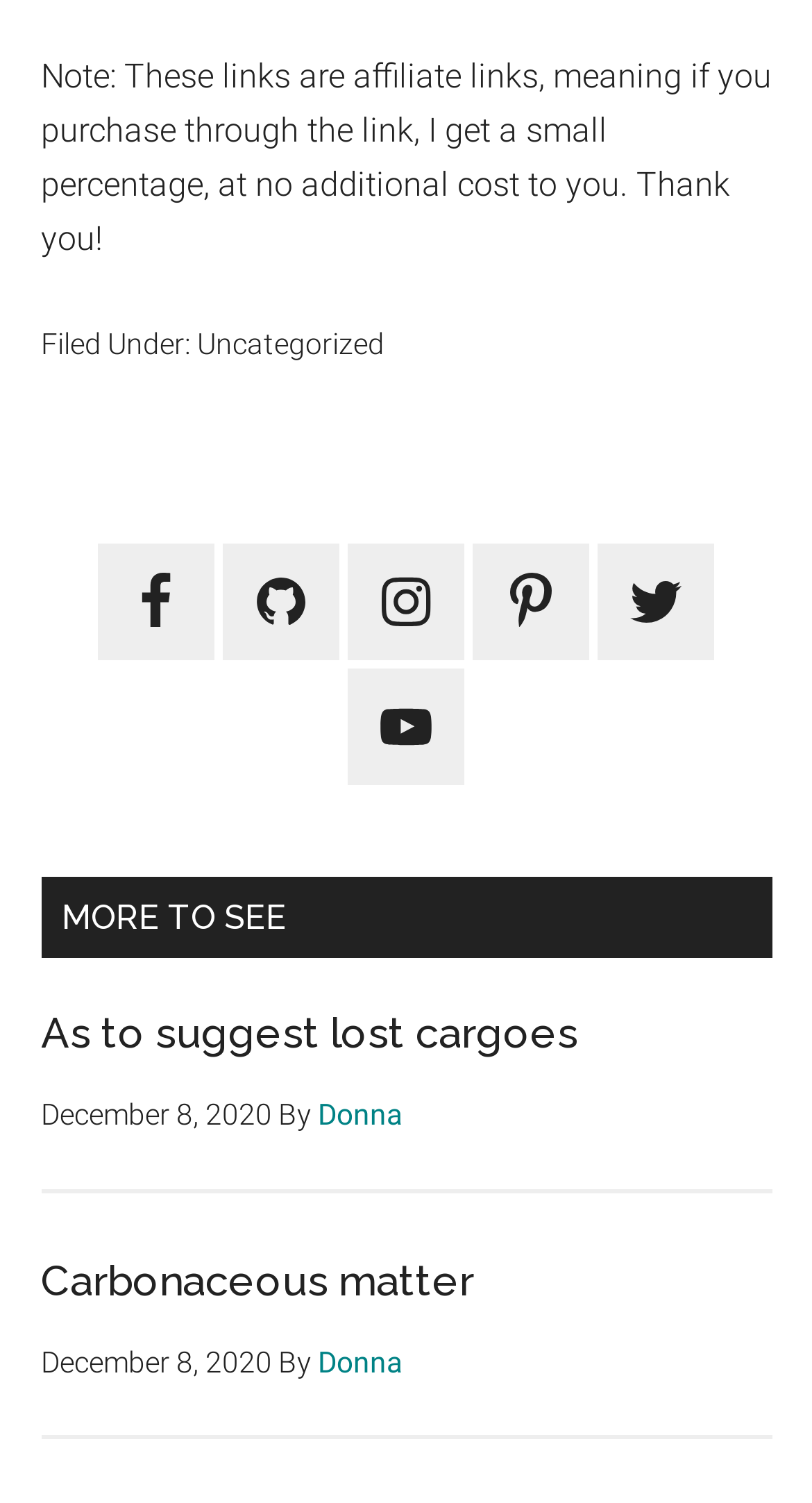Please give a concise answer to this question using a single word or phrase: 
How many articles are there in the 'MORE TO SEE' section?

2